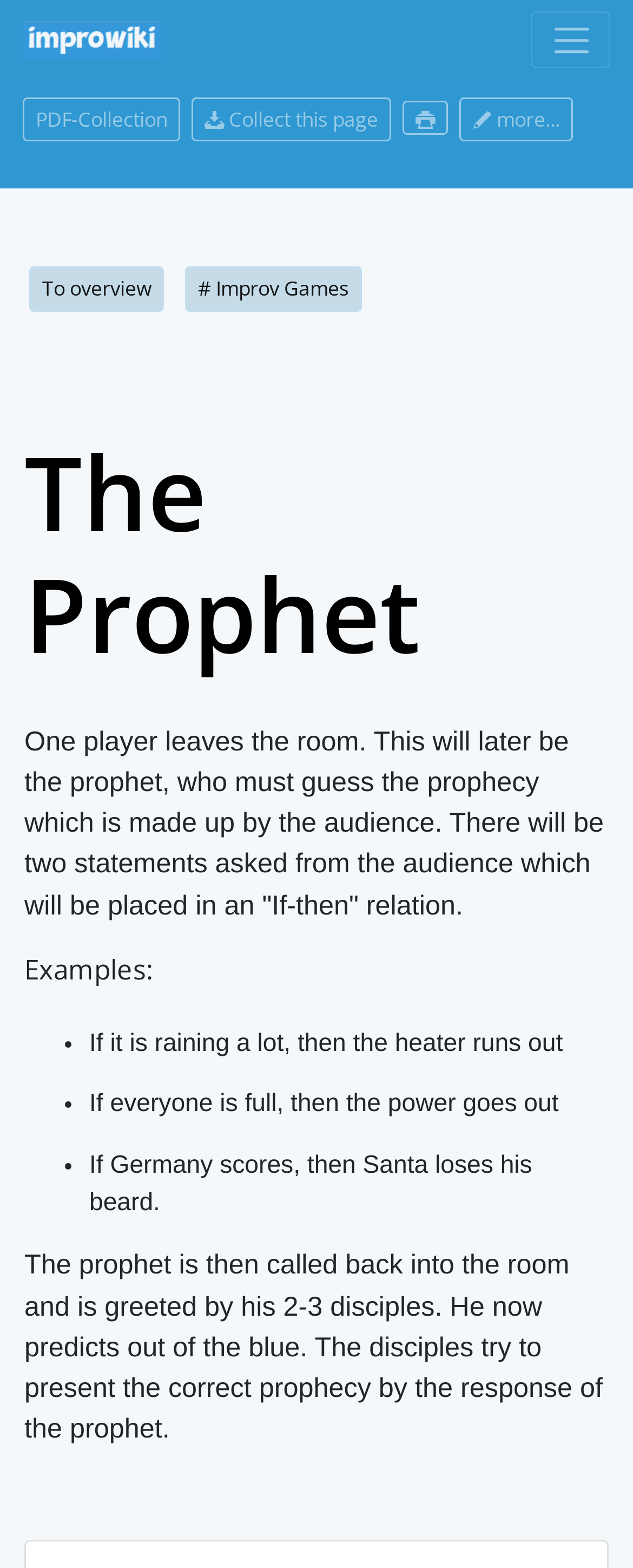Locate the bounding box coordinates of the element you need to click to accomplish the task described by this instruction: "Go to 'PDF-Collection'".

[0.036, 0.062, 0.285, 0.091]